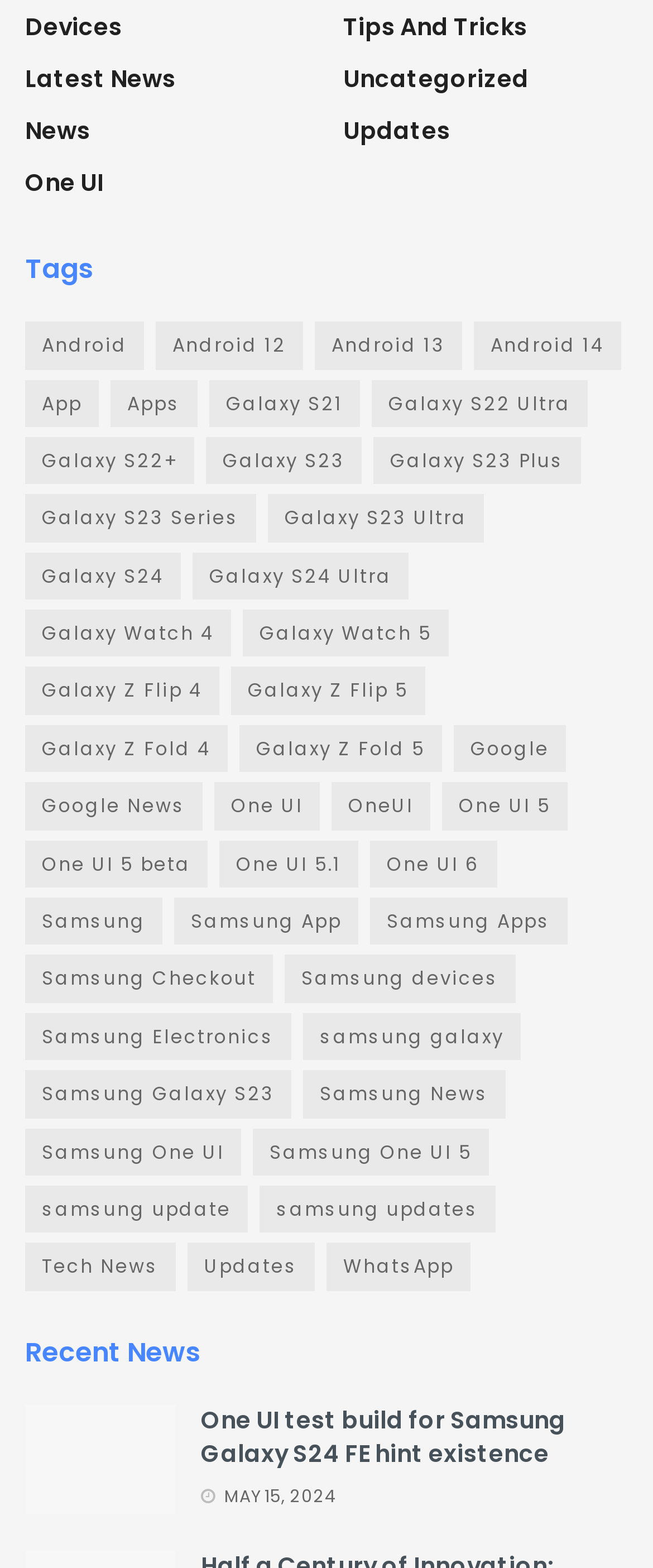Locate the bounding box coordinates of the element you need to click to accomplish the task described by this instruction: "Explore 'Android 13'".

[0.482, 0.205, 0.708, 0.236]